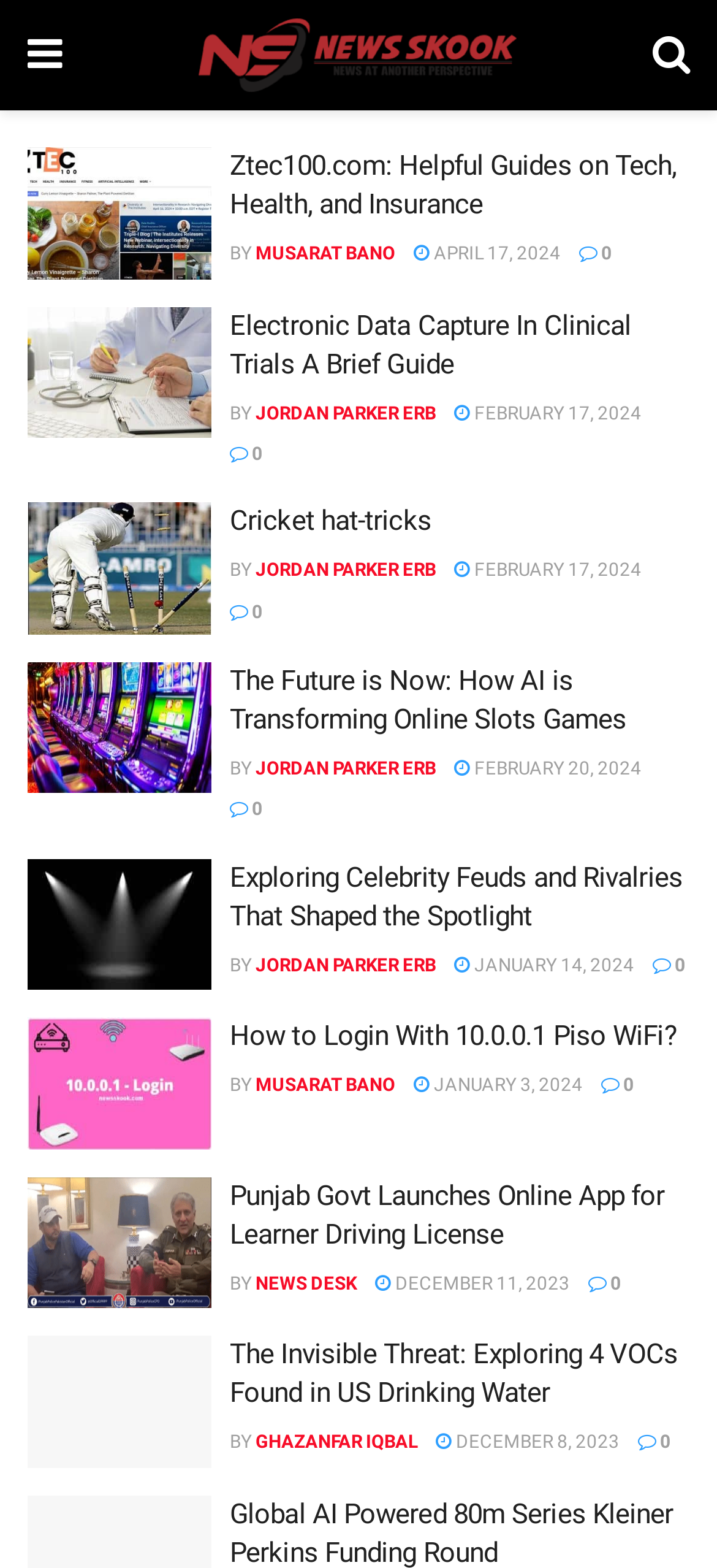Find the bounding box coordinates for the UI element whose description is: "Cricket hat-tricks". The coordinates should be four float numbers between 0 and 1, in the format [left, top, right, bottom].

[0.321, 0.322, 0.602, 0.343]